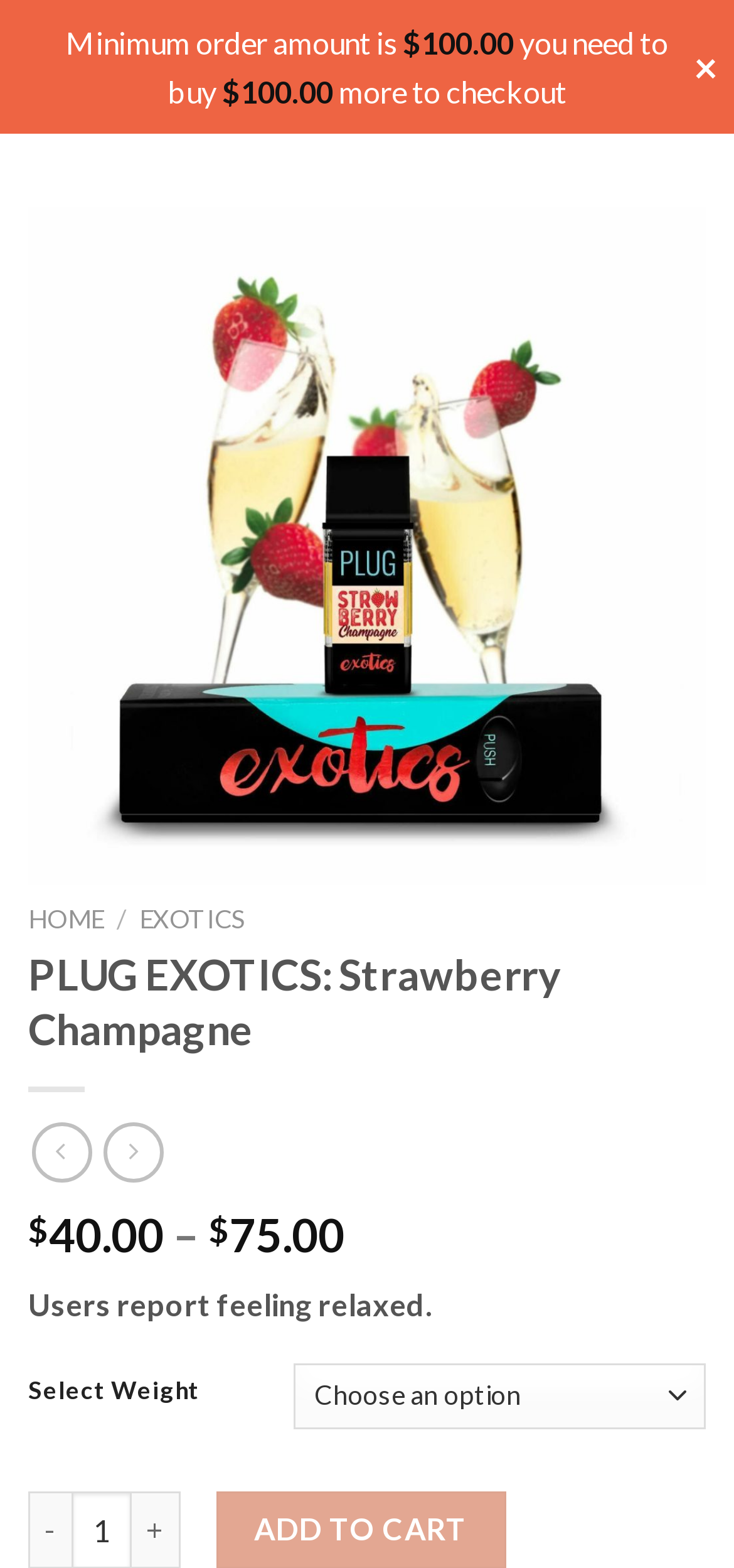Using the information in the image, give a comprehensive answer to the question: 
Is the 'Previous' button enabled?

I checked the button element with the text 'Previous' and found that it has a 'disabled: True' property, indicating that it is not enabled.